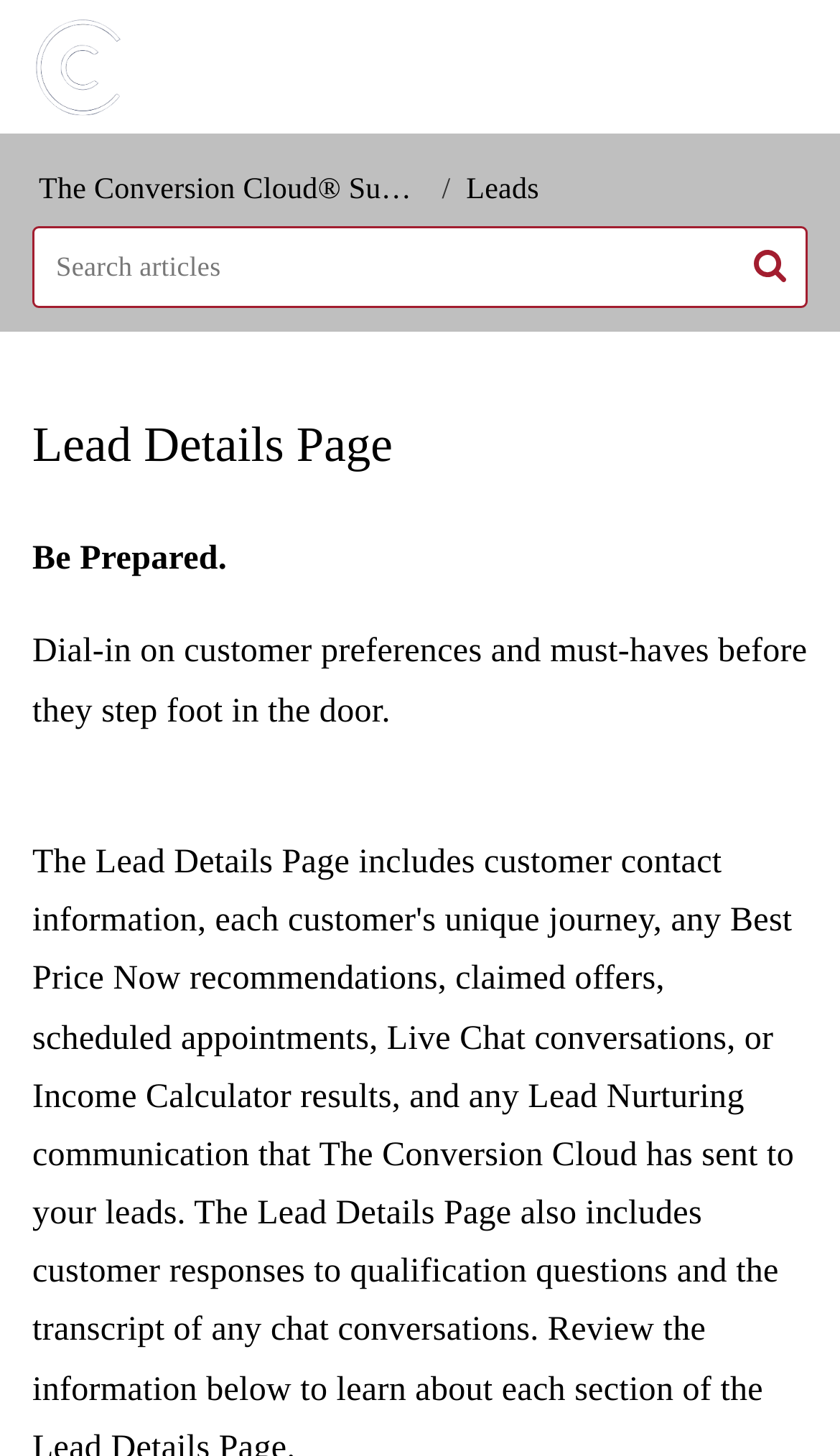Provide a thorough description of the webpage you see.

The webpage is titled "Lead Details Page" and has a prominent heading with the same title. At the top left corner, there is a link to "The Conversion Cloud® Support home" accompanied by an image. Next to it, there is a generic element displaying the text "The Conversion Cloud® Support". On the top right corner, there is a button labeled "Menu".

Below the top section, there is a navigation element displaying breadcrumbs, which includes links to "The Conversion Cloud® Support" and "Leads". Adjacent to the breadcrumbs, there is a search bar with a textbox labeled "Search articles" and a search button accompanied by an image.

The main content of the page starts with a heading "Lead Details Page" followed by a brief introduction that reads "Be Prepared. Dial-in on customer preferences and must-haves before they step foot in the door." This introduction is divided into two paragraphs, with the first paragraph being a single sentence "Be Prepared." and the second paragraph being a longer sentence describing the purpose of the page. There is a small gap between the two paragraphs, indicated by a non-breaking space character.